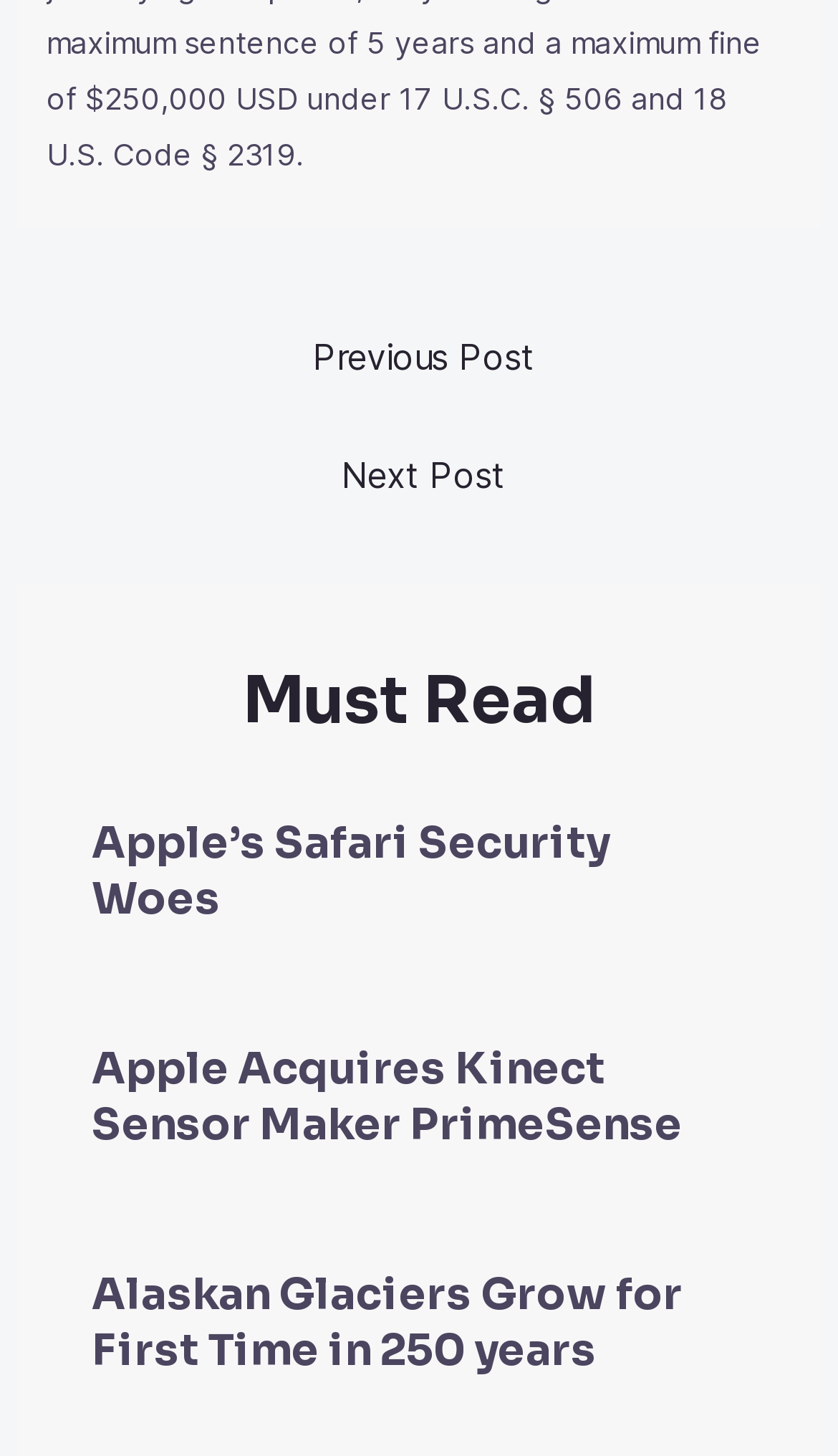Please give a succinct answer using a single word or phrase:
What is the purpose of the 'Must Read' heading?

Highlighting important articles